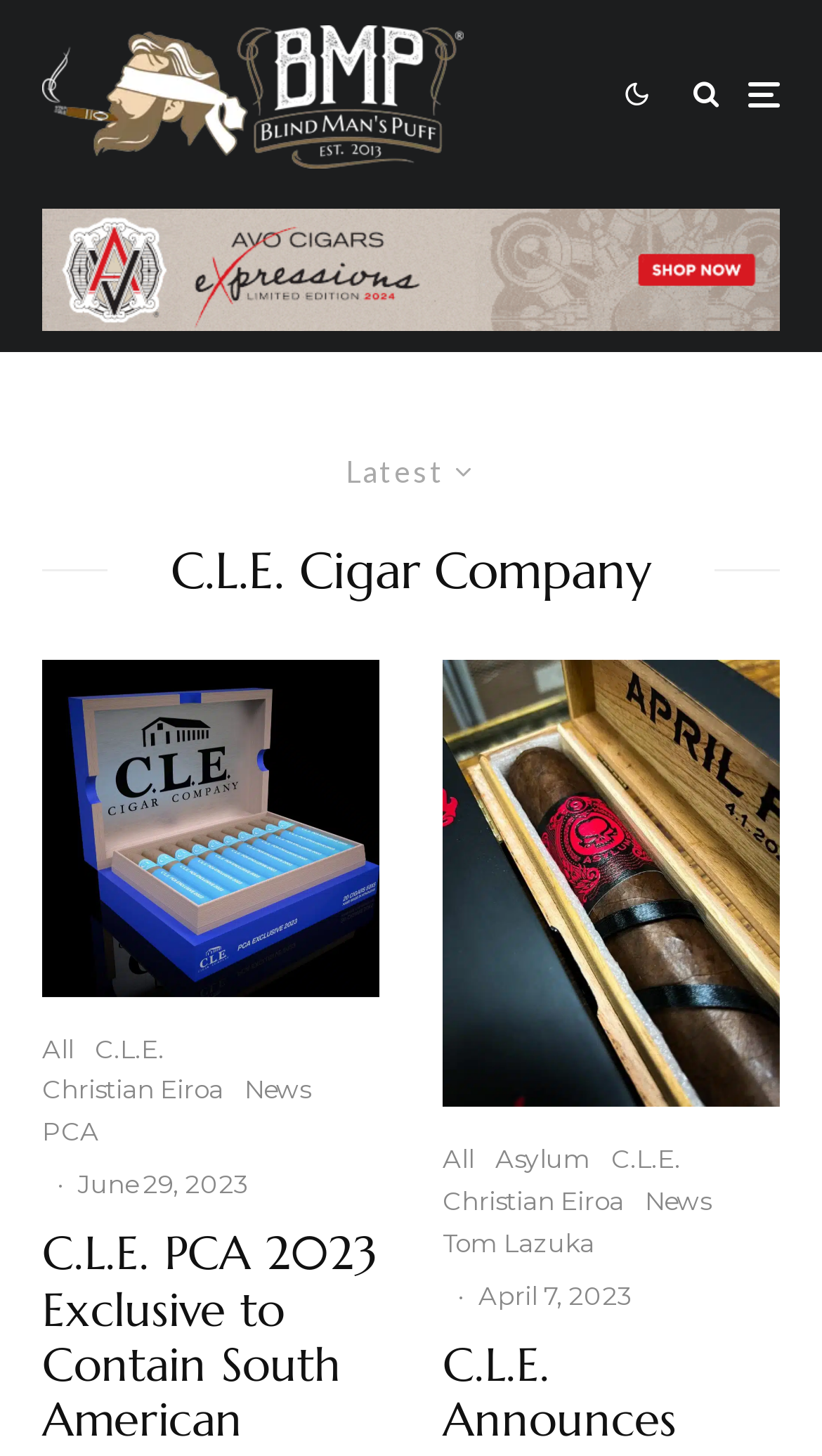Provide an in-depth description of the elements and layout of the webpage.

This webpage appears to be a news article page from Blind Man's Puff, specifically showcasing tagged articles related to C.L.E. Cigar Company. 

At the top of the page, there are four social media links, aligned horizontally, with icons representing Facebook, Twitter, Instagram, and an unknown platform. 

Below these social media links, there is a prominent link to "Davidoff" with an accompanying image. 

The main content of the page is divided into sections, each containing a news article. The first section has a header "C.L.E. Cigar Company" and features an article titled "C.L.E. PCA 2023 Exclusive to Contain South American Tobacco - Cigar News" with an accompanying image. 

To the right of the article title, there are links to filter articles by categories, including "All", "C.L.E.", "Christian Eiroa", and "News". 

Below this section, there is a separator line, followed by another section with a similar layout, featuring an article titled "C.L.E. Announces Asylum April Fools’ 2023 - Cigar News" with an accompanying image. 

Again, to the right of the article title, there are links to filter articles by categories, including "All", "Asylum", "C.L.E.", "Christian Eiroa", "News", and "Tom Lazuka". 

Each article section also includes a timestamp, indicating the date of publication, such as "June 29, 2023" and "April 7, 2023".